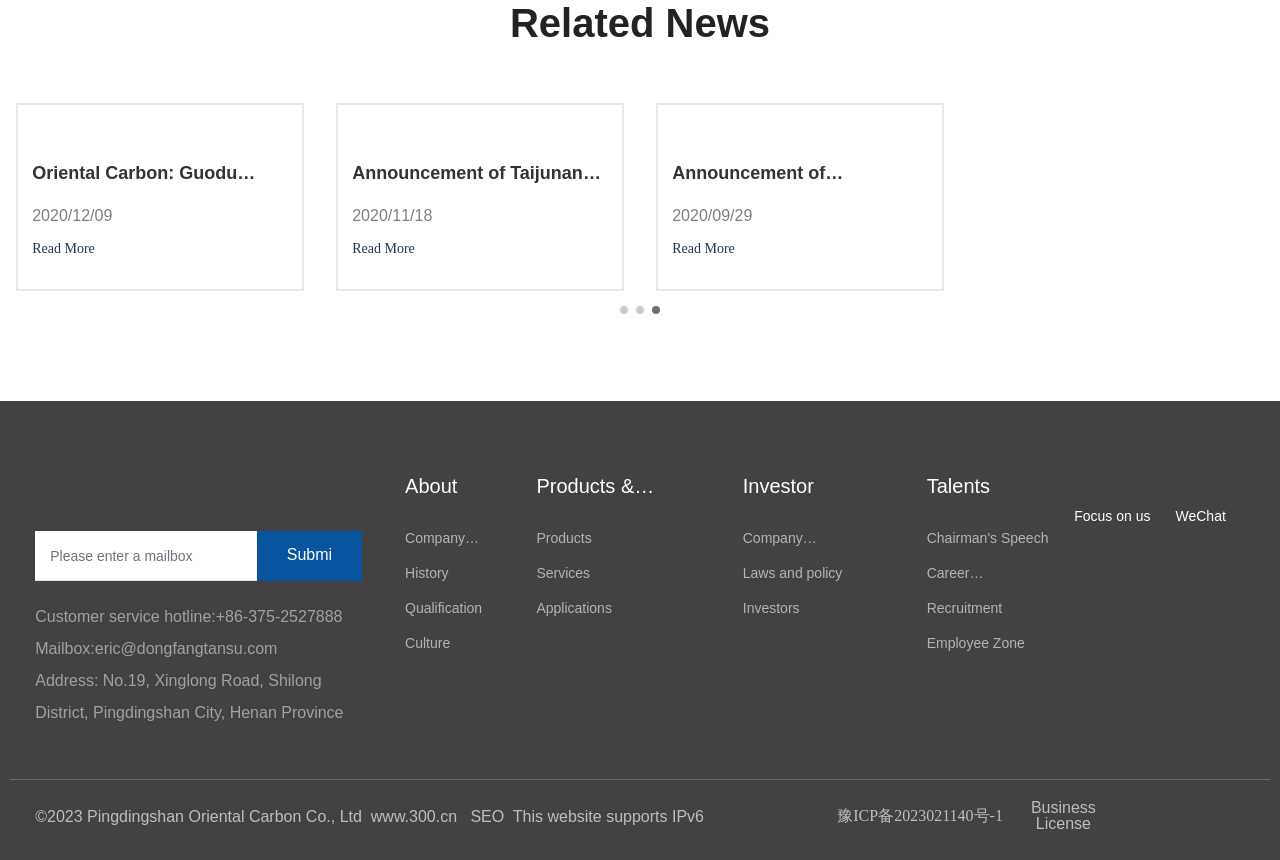What is the email address of the company? Look at the image and give a one-word or short phrase answer.

eric@dongfangtansu.com